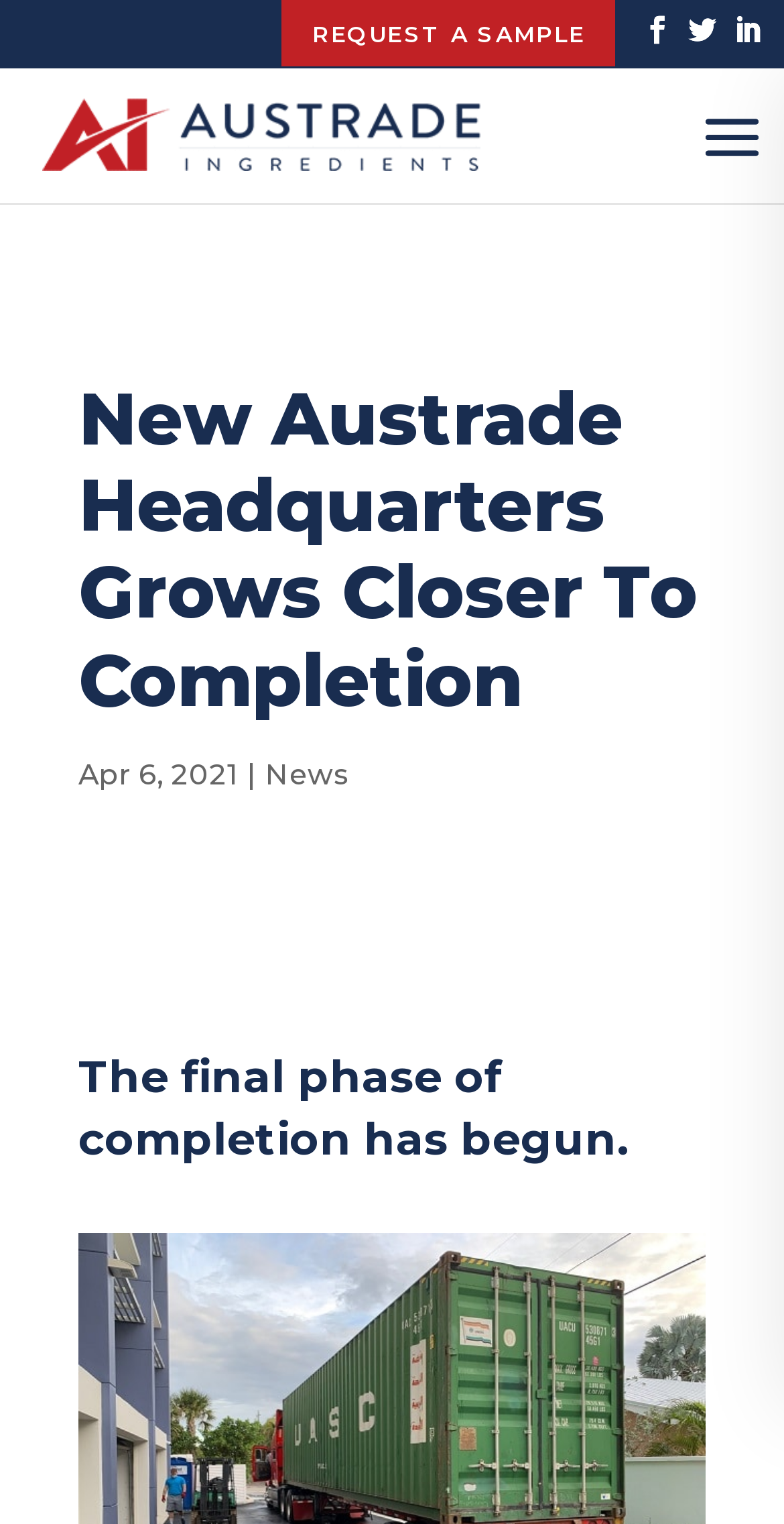Please analyze the image and provide a thorough answer to the question:
How many social media links are there?

I counted the number of social media links by looking at the link elements with text 'Facebook', 'Twitter', and 'Linkedin' which are located at the top of the webpage.